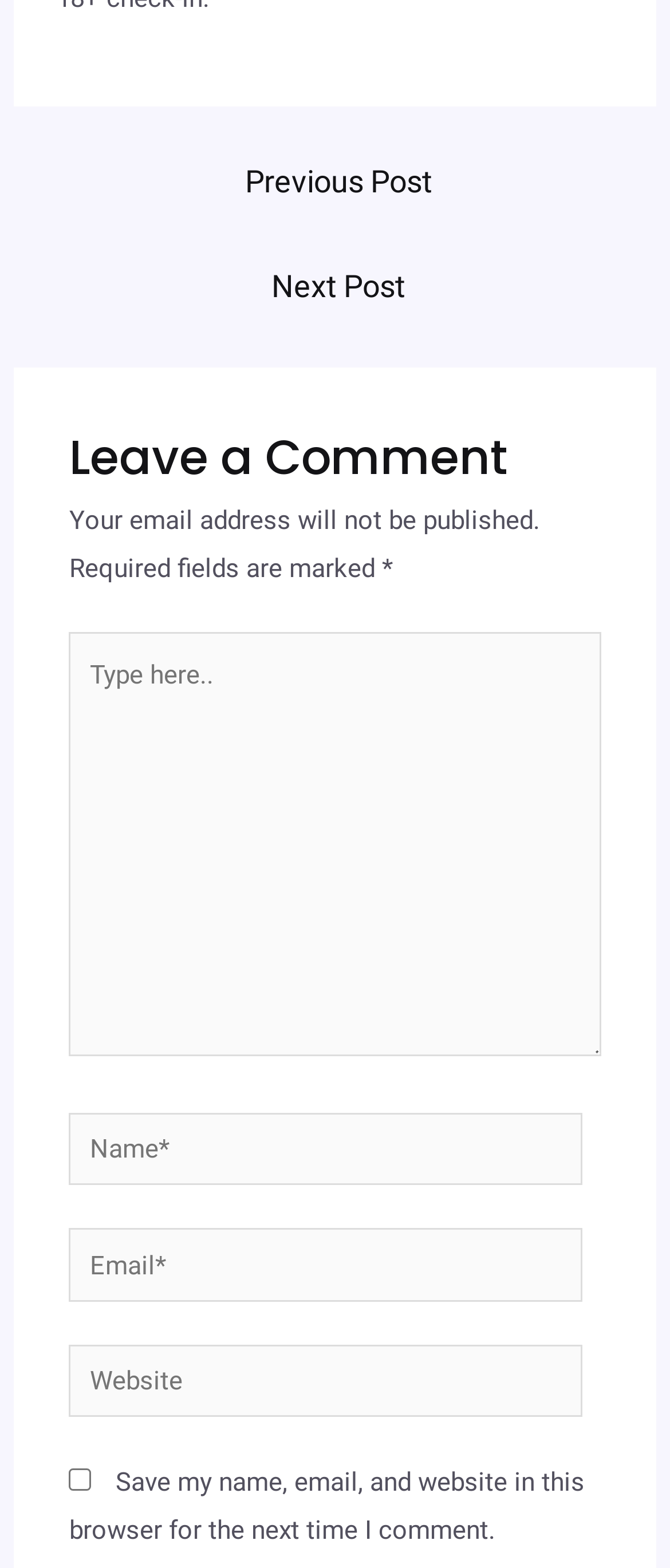What is the purpose of the checkbox?
Please provide a comprehensive answer based on the visual information in the image.

The checkbox is located below the comment form and is labeled 'Save my name, email, and website in this browser for the next time I comment.' This suggests that its purpose is to save the commenter's information for future comments.